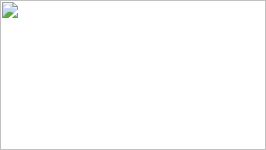Use the details in the image to answer the question thoroughly: 
What is the nature of the Australian people?

The webpage content mentions that the section outlines the allure of wine tourism in Australia, emphasizing the unique taste of Australian wines and the welcoming nature of its people, which suggests that the Australian people are known for being welcoming.